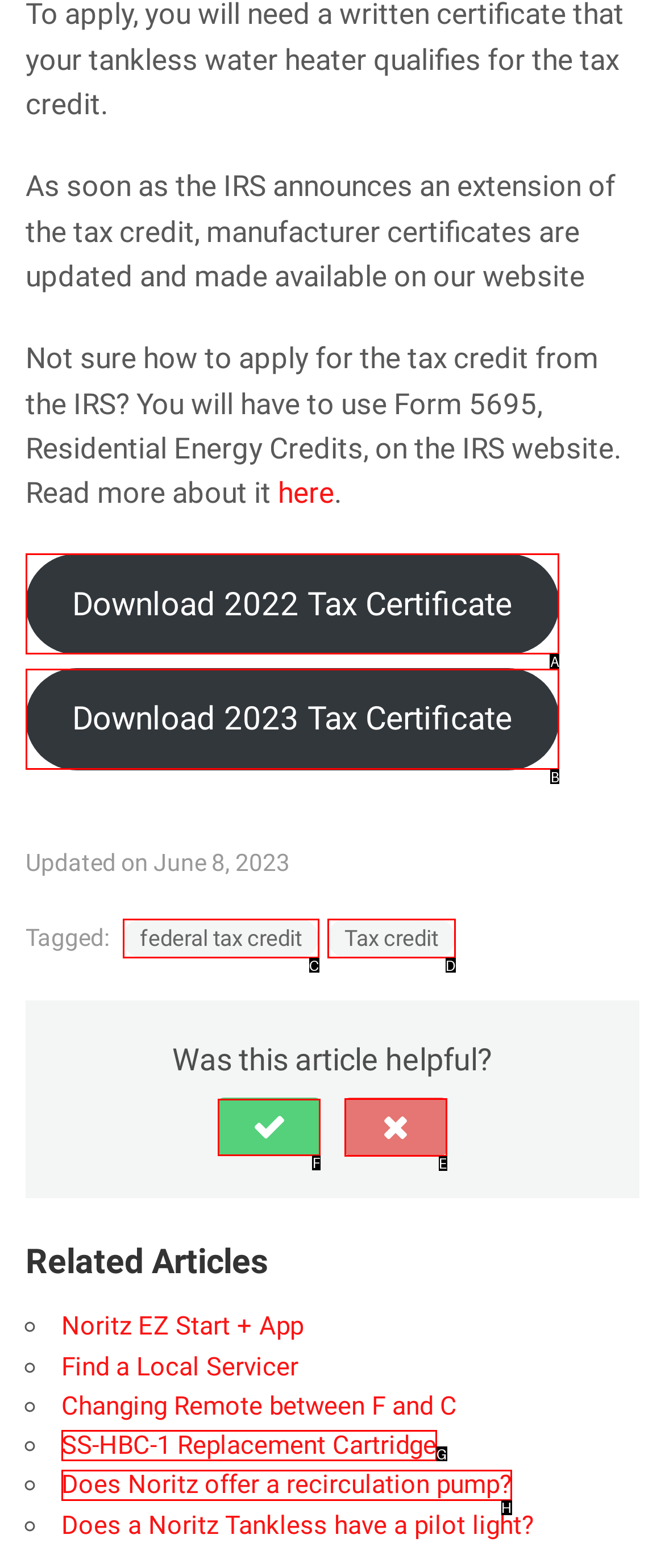Based on the task: Vote Yes for this article, which UI element should be clicked? Answer with the letter that corresponds to the correct option from the choices given.

F